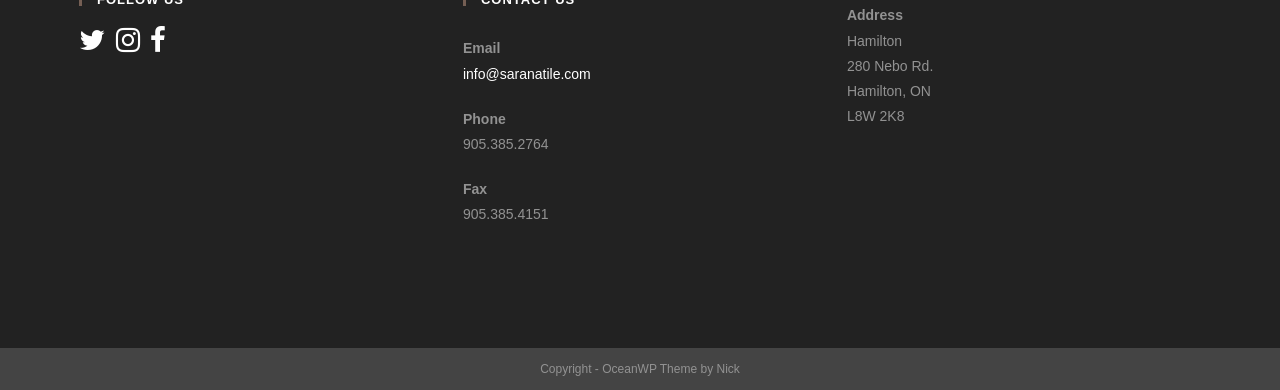What is the phone number of the company?
Answer the question with as much detail as possible.

The phone number can be found in the contact information section of the webpage, where it is listed as '905.385.2764'.